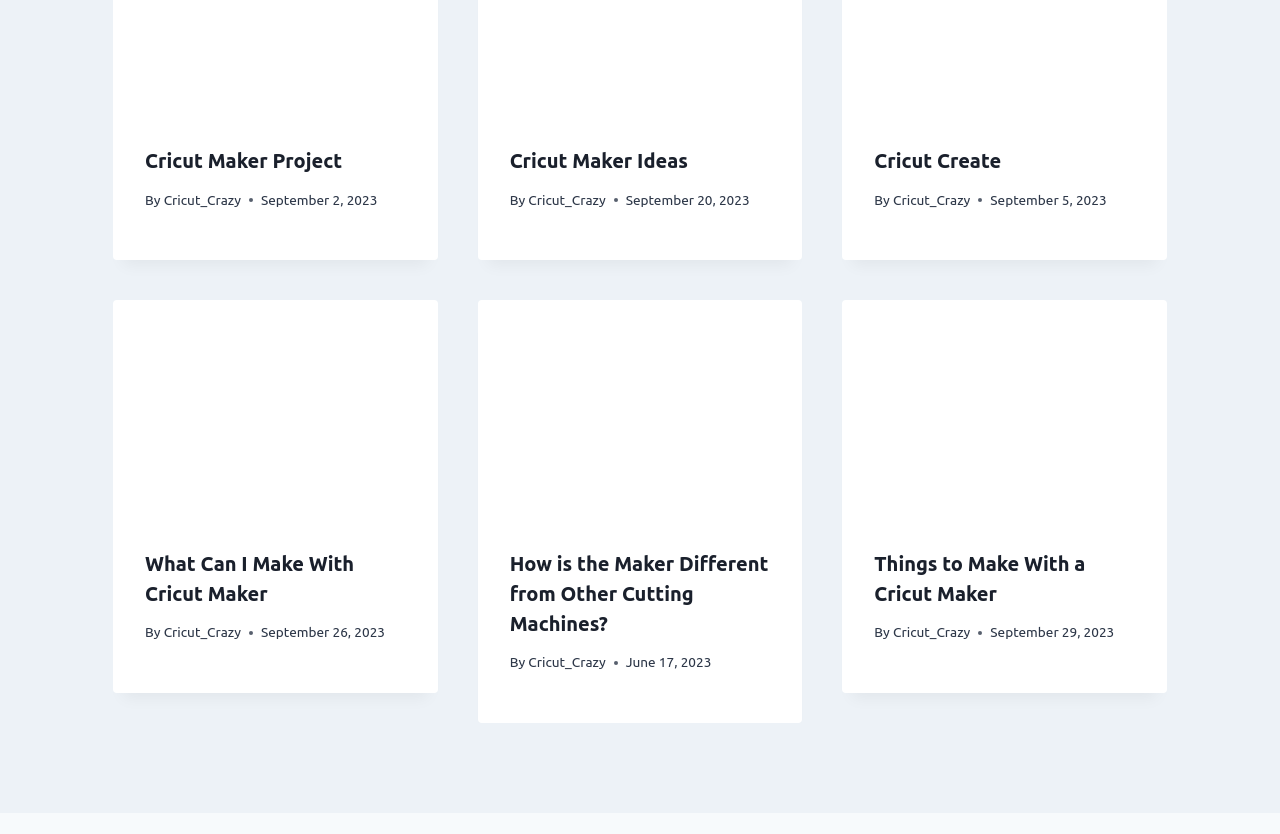Please identify the coordinates of the bounding box for the clickable region that will accomplish this instruction: "Explore 'Cricut Maker Ideas'".

[0.398, 0.179, 0.537, 0.206]